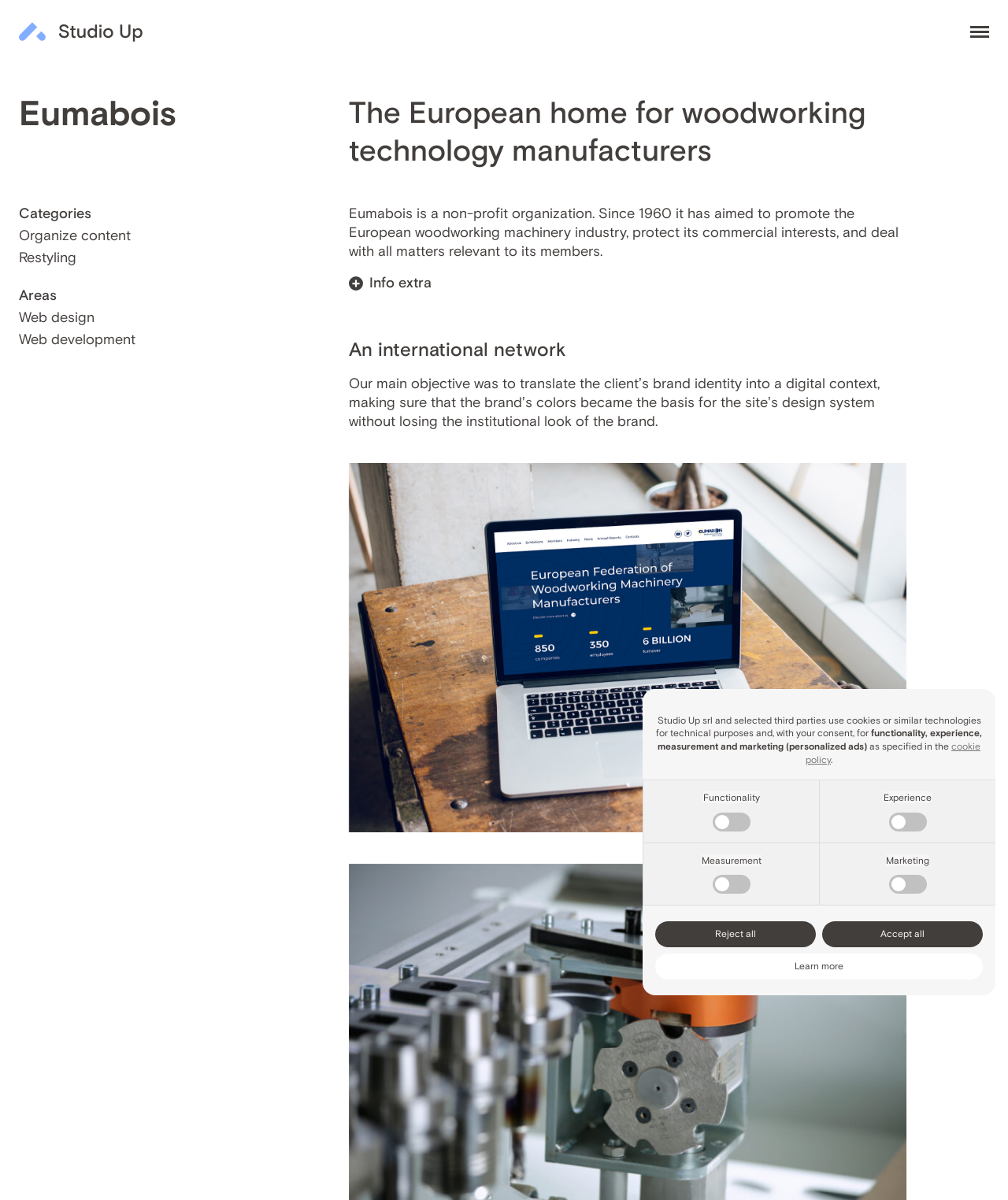Describe the entire webpage, focusing on both content and design.

The webpage is about Eumabois, a non-profit organization that promotes the European woodworking machinery industry. At the top left, there is a link to "Studio Up" accompanied by an image. On the top right, there is a toggle menu button. 

When the menu is expanded, several headings and links appear. The main heading "Eumabois" is followed by a subtitle "The European home for woodworking technology manufacturers". Below this, there are headings for "Categories" and "Areas", with links and static text describing different aspects of Eumabois, such as web design and web development. 

There is a paragraph of text that explains the purpose of Eumabois, and a details section with a disclosure triangle that can be expanded to reveal more information. Below this, there is a heading "An international network" and a static text that describes the objective of translating the client's brand identity into a digital context. 

A large hero image takes up most of the bottom half of the page. 

At the bottom of the page, there is a notice dialog with a cookie policy description and several checkboxes for functionality, experience, measurement, and marketing. There are also buttons to "Learn more", "Reject all", and "Accept all" in relation to the cookie policy.